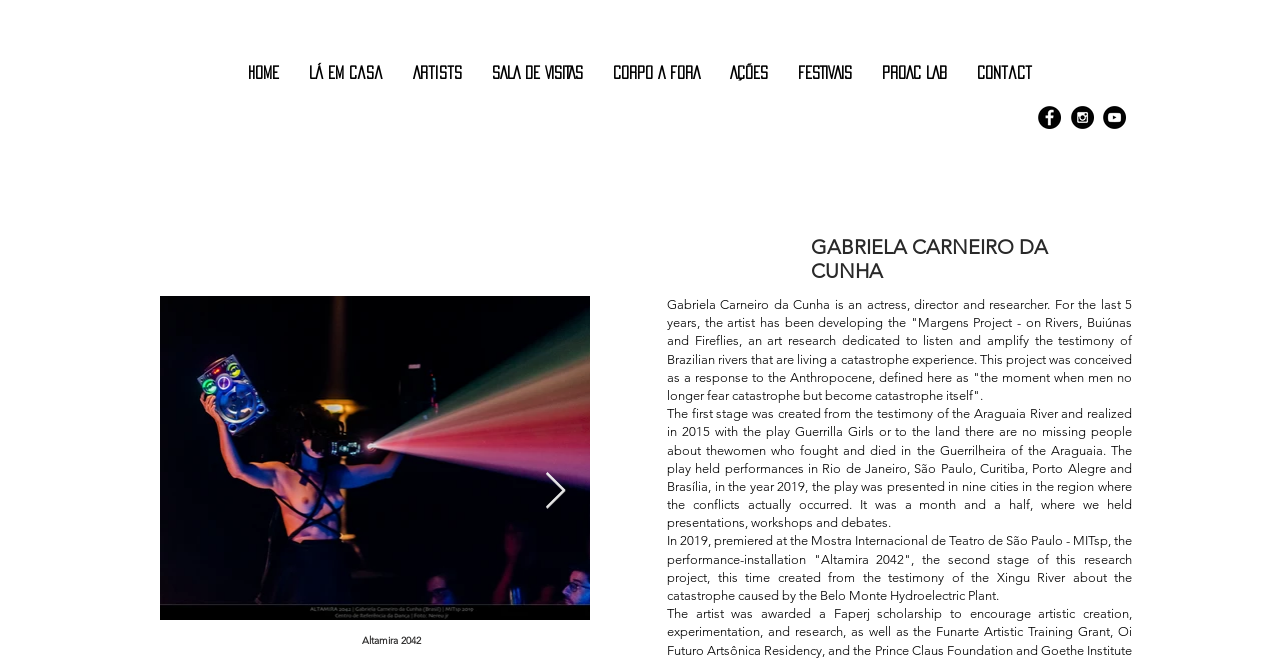Identify the bounding box coordinates of the region that should be clicked to execute the following instruction: "Click on the 'Skip to content' link".

None